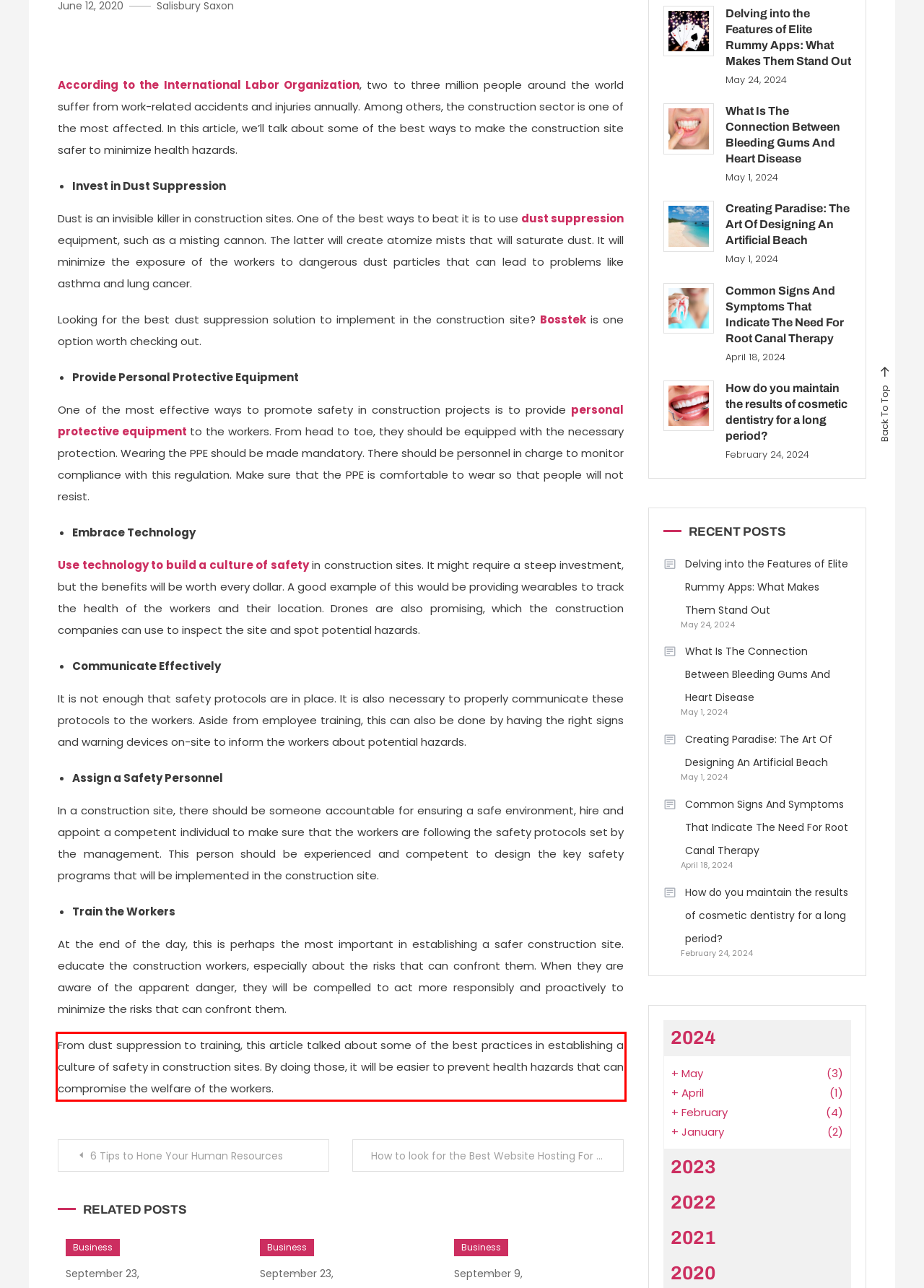Given a screenshot of a webpage with a red bounding box, please identify and retrieve the text inside the red rectangle.

From dust suppression to training, this article talked about some of the best practices in establishing a culture of safety in construction sites. By doing those, it will be easier to prevent health hazards that can compromise the welfare of the workers.